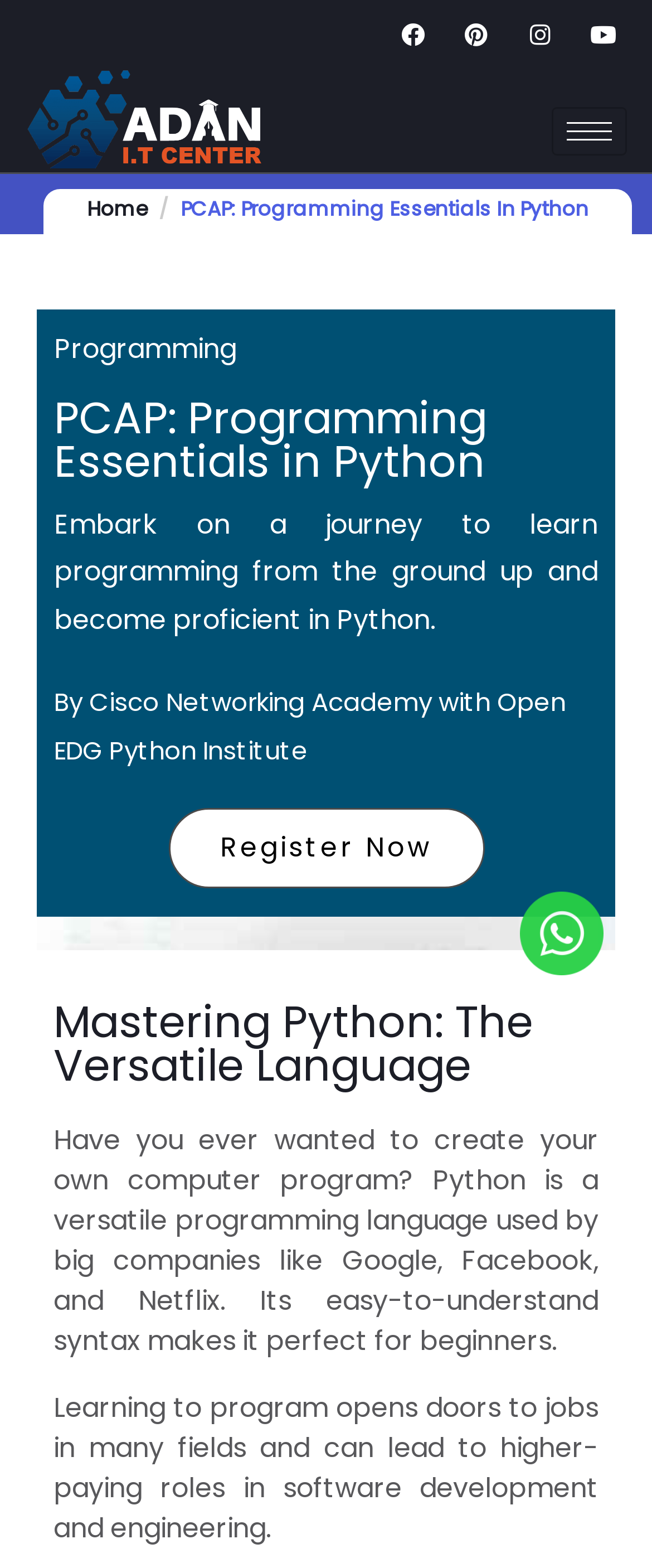Provide your answer in a single word or phrase: 
What is the purpose of learning Python?

To get higher-paying roles